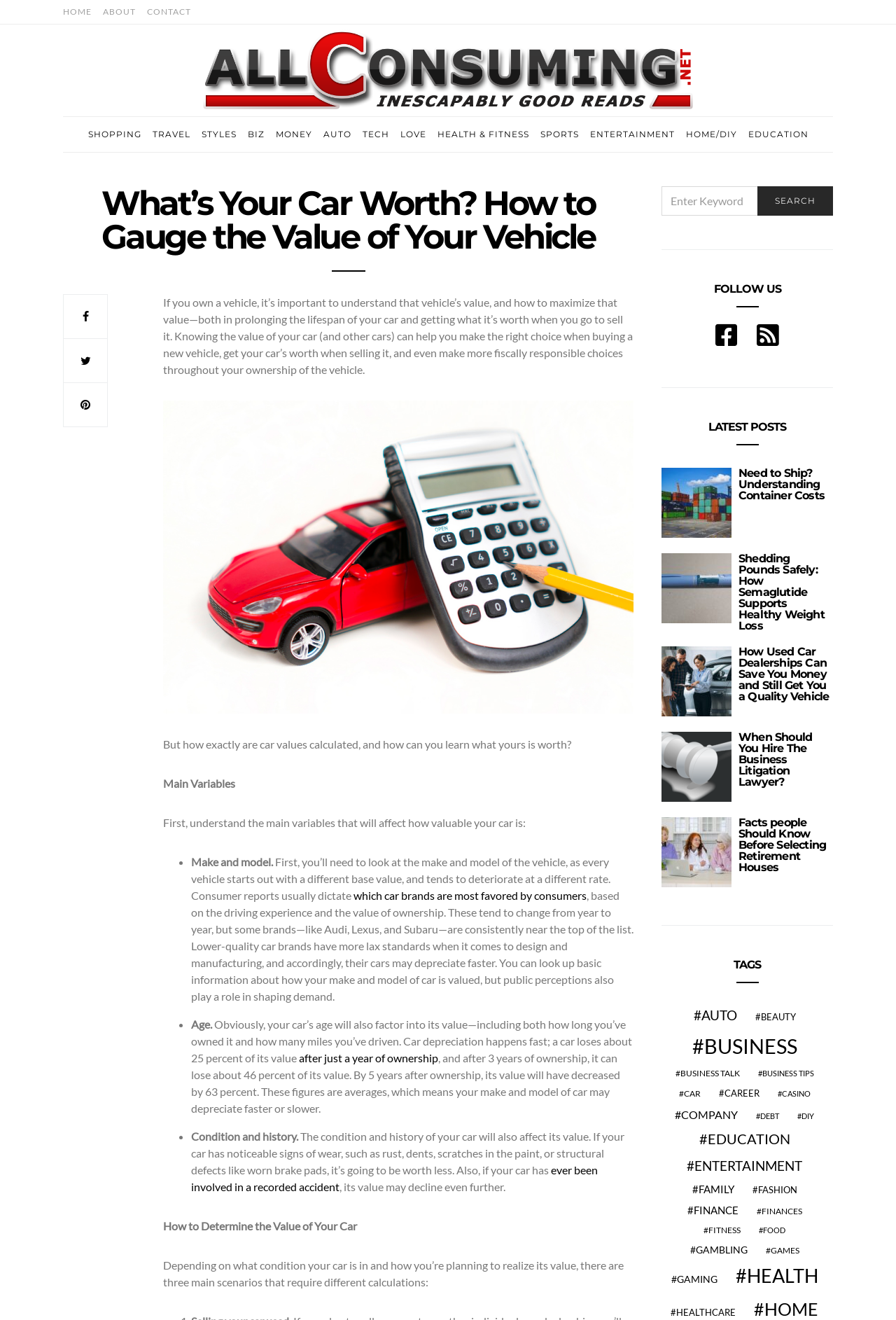Please determine the bounding box coordinates for the element that should be clicked to follow these instructions: "Click on 'Cover'".

None